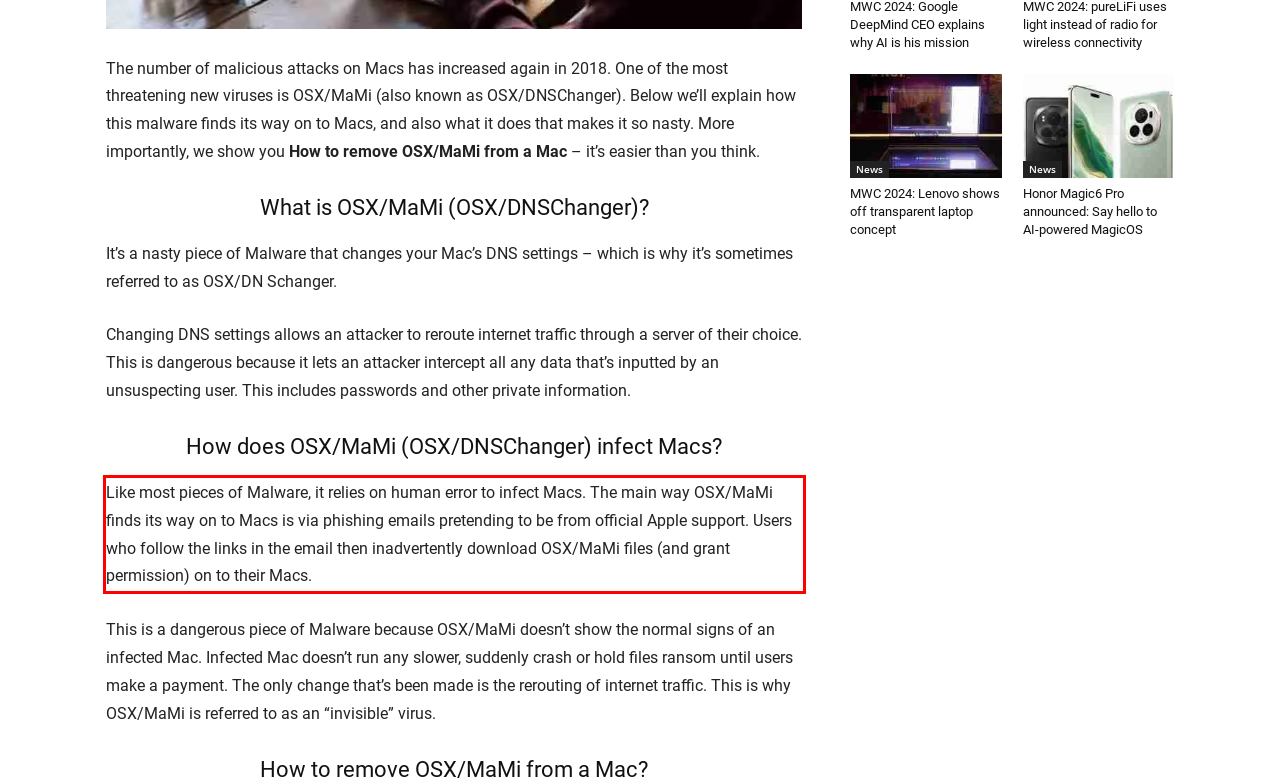Analyze the red bounding box in the provided webpage screenshot and generate the text content contained within.

Like most pieces of Malware, it relies on human error to infect Macs. The main way OSX/MaMi finds its way on to Macs is via phishing emails pretending to be from official Apple support. Users who follow the links in the email then inadvertently download OSX/MaMi files (and grant permission) on to their Macs.